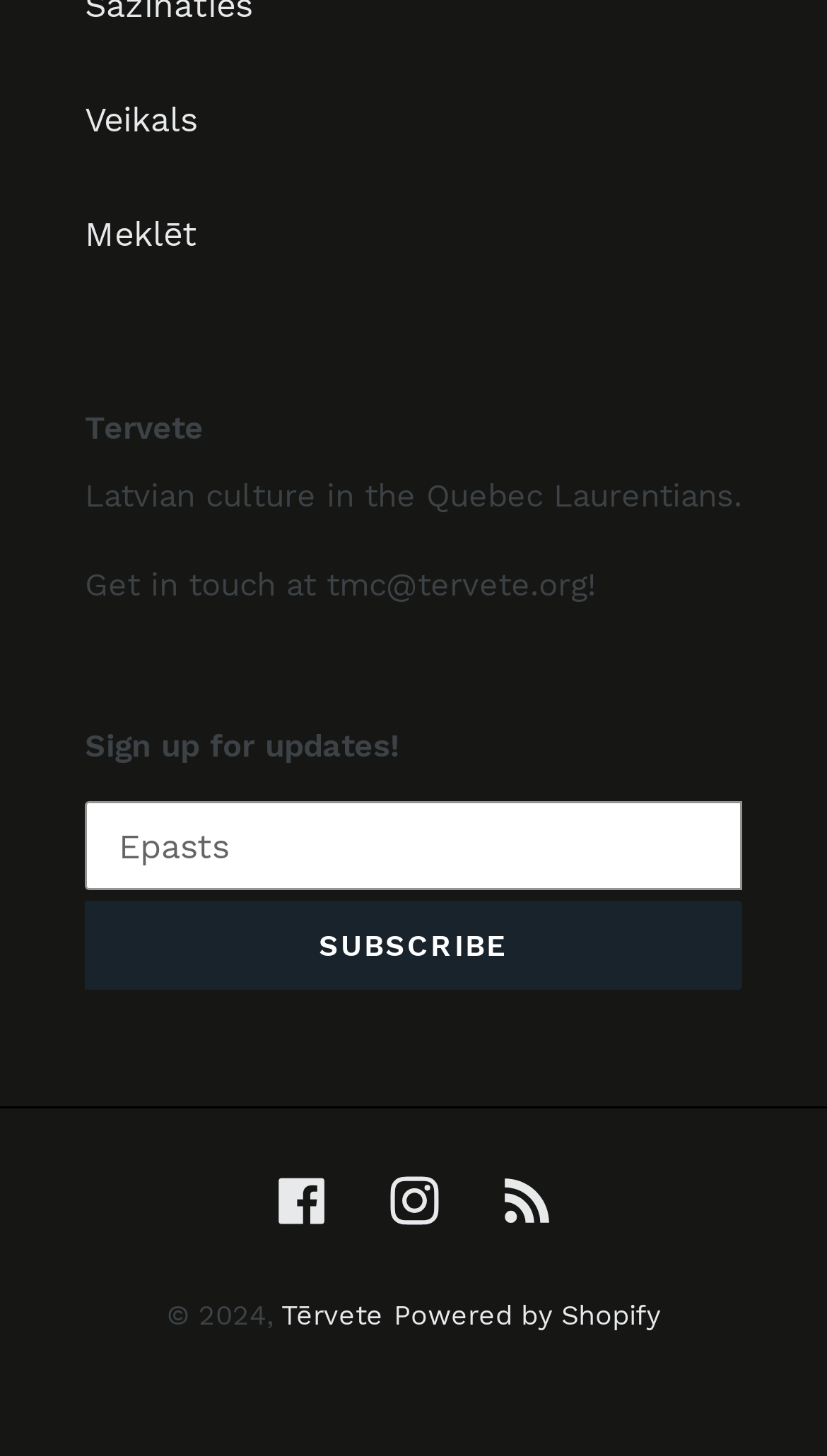Determine the coordinates of the bounding box for the clickable area needed to execute this instruction: "Follow on Facebook".

[0.335, 0.806, 0.394, 0.842]